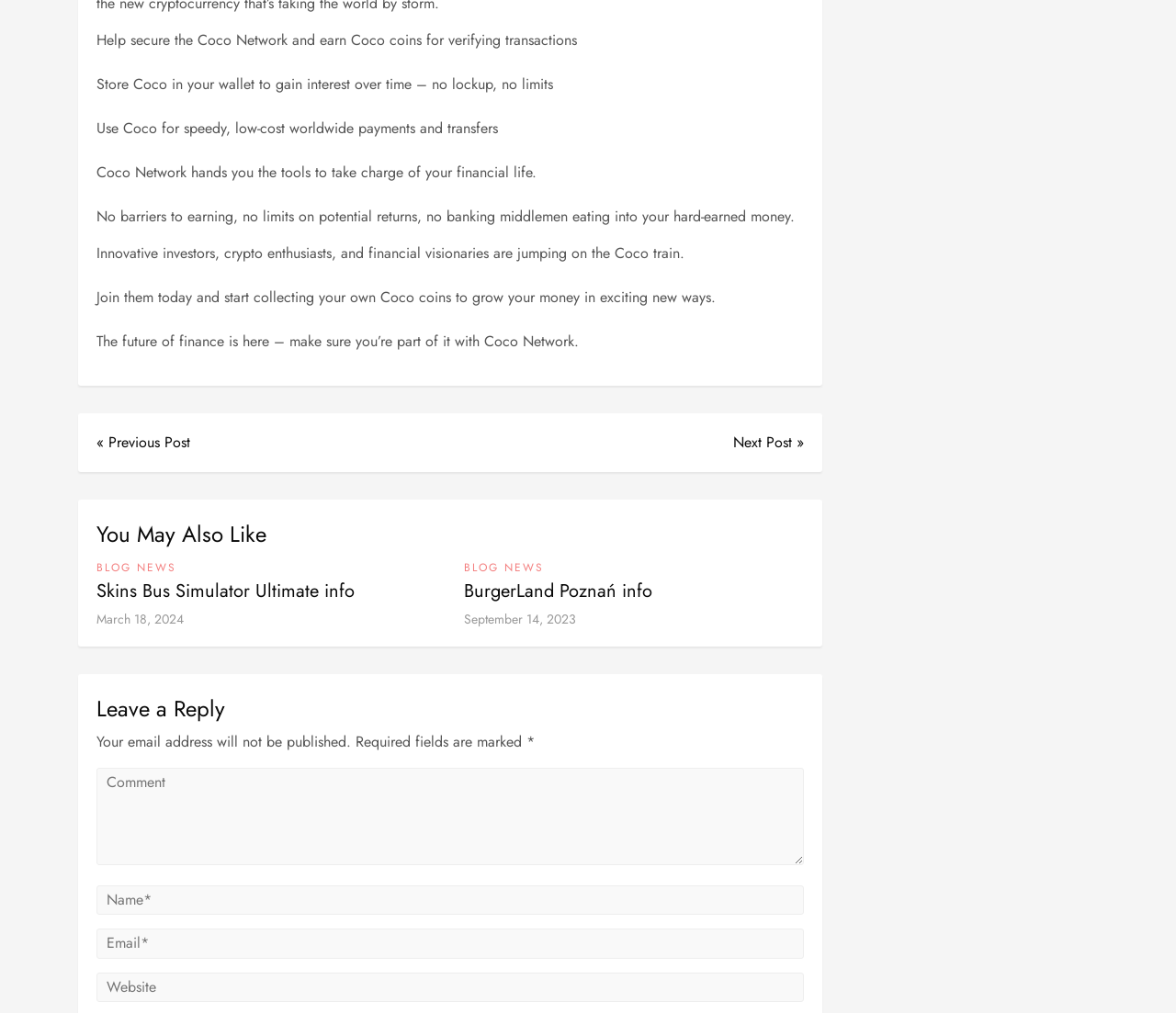Examine the image carefully and respond to the question with a detailed answer: 
What is required to leave a reply on the webpage?

The webpage has textboxes for 'Name*' and 'Email*' marked as required fields, indicating that a user needs to provide their name and email address to leave a reply.